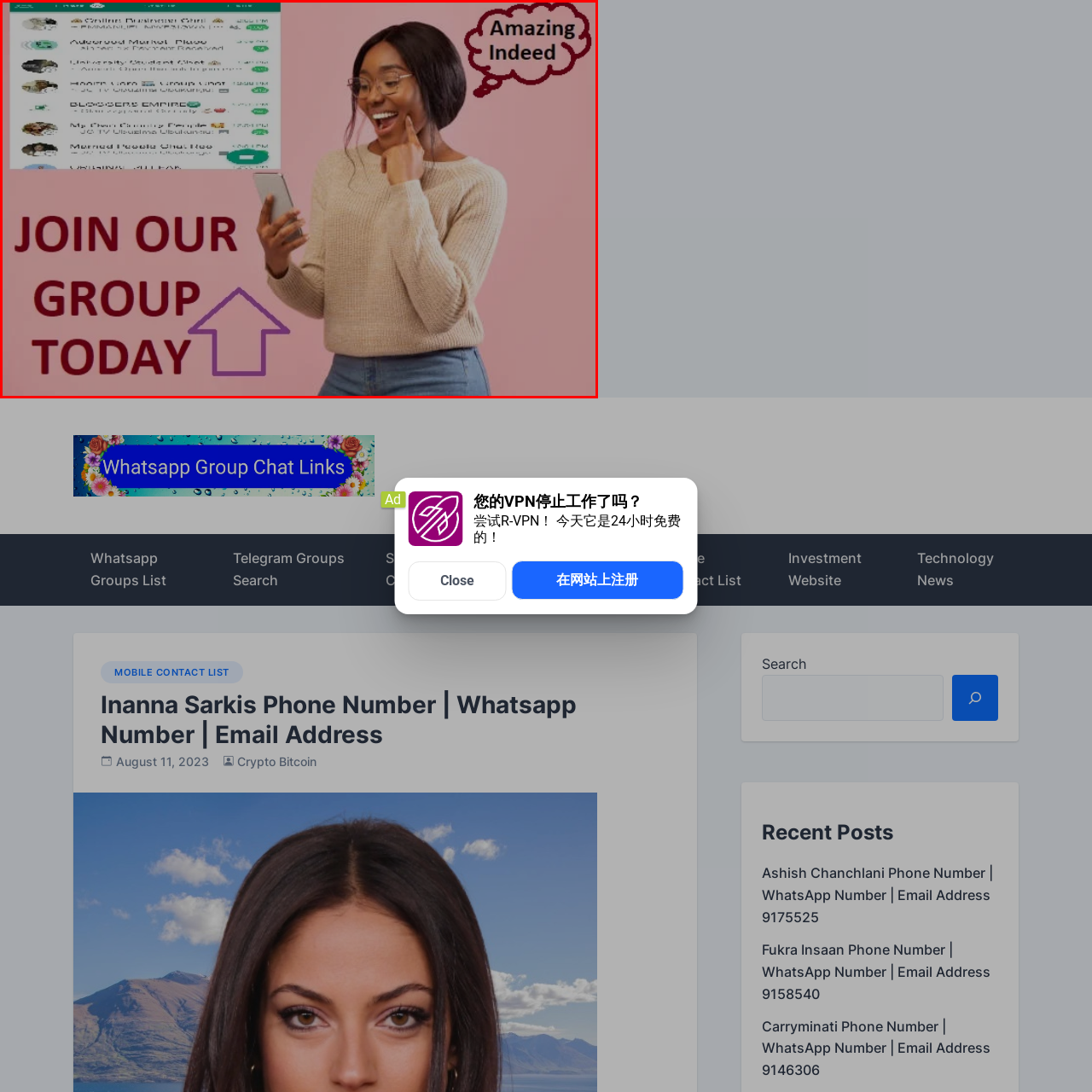Examine the picture highlighted with a red border, What is the tone of the woman's expression? Please respond with a single word or phrase.

Enthusiastic